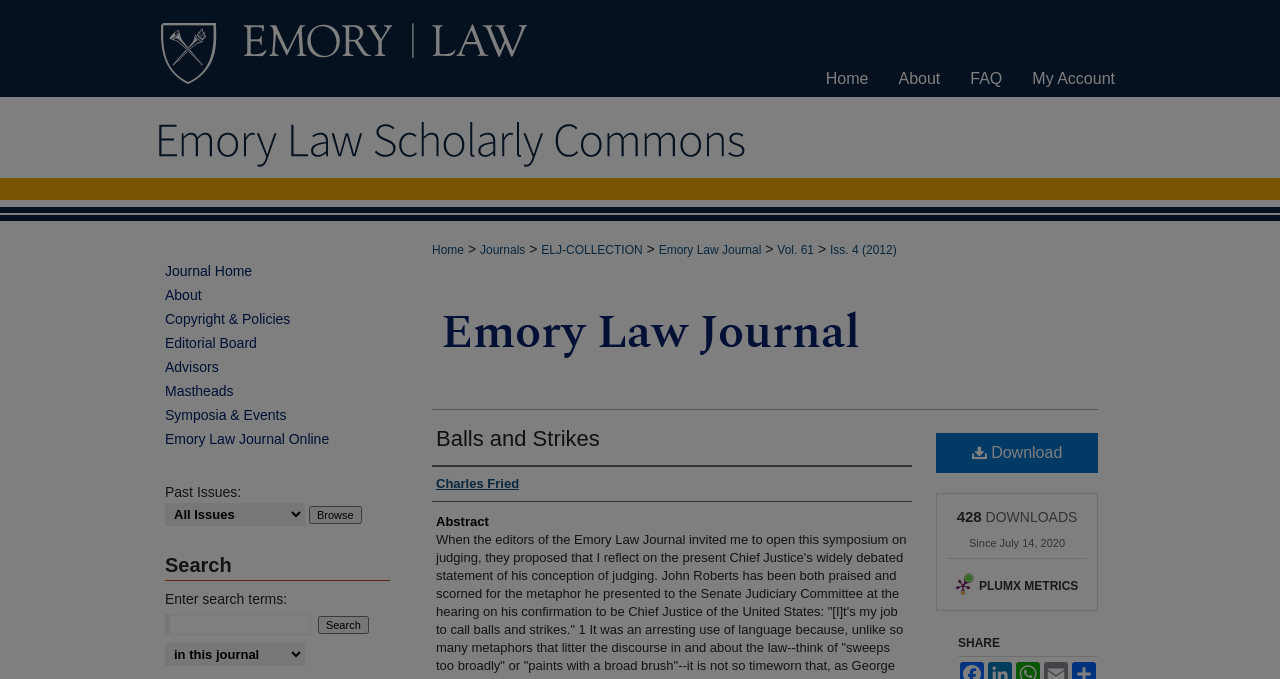Using the description "Journal Home", predict the bounding box of the relevant HTML element.

[0.129, 0.387, 0.305, 0.411]